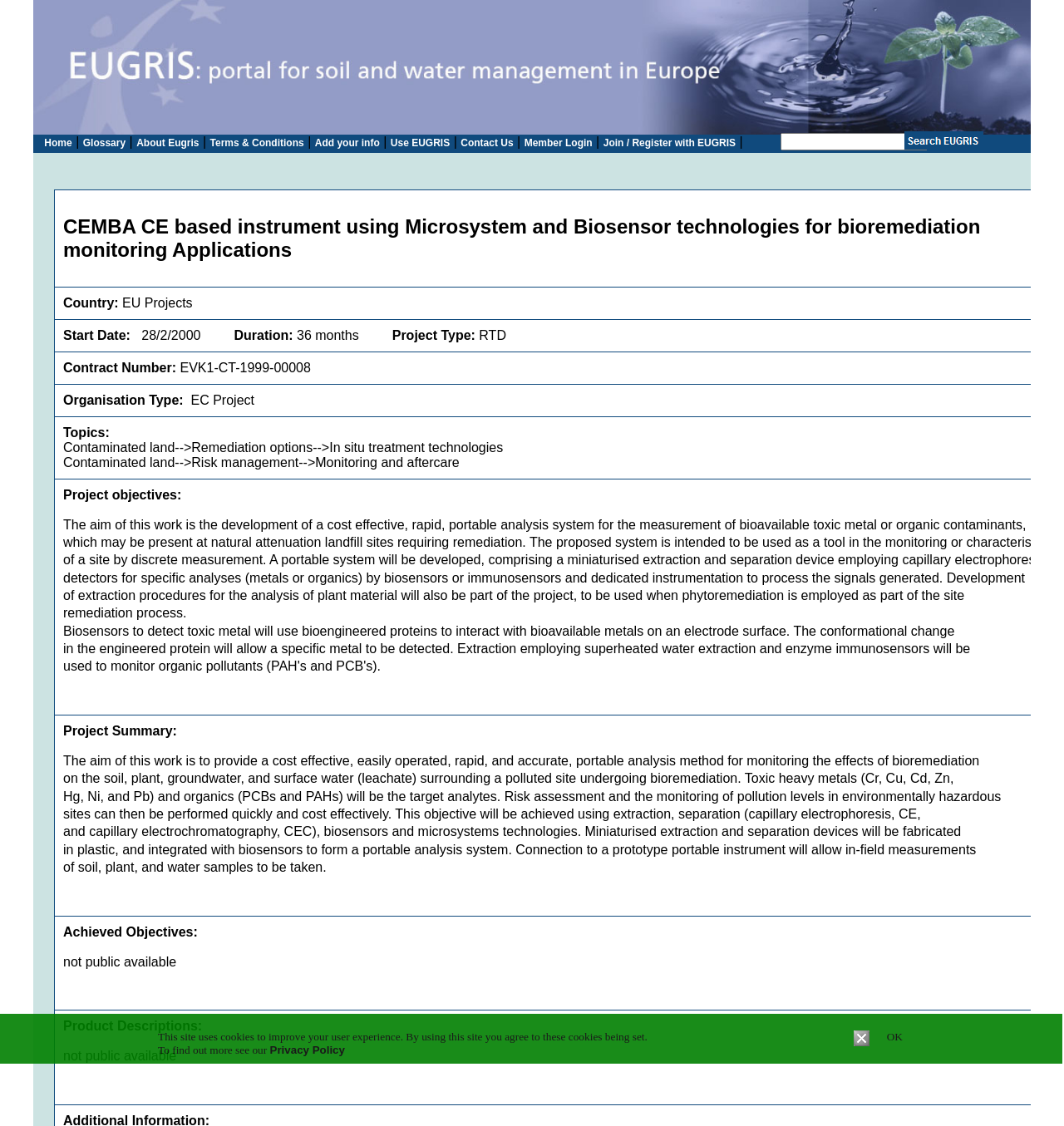Offer an in-depth caption of the entire webpage.

The webpage is about CEMBA, a CE-based instrument that utilizes Microsystem and Biosensor technologies for bioremediation monitoring applications. At the top of the page, there is a banner with an image and a series of links, including "Home", "Glossary", "About Eugris", "Terms & Conditions", "Add your info", "Use EUGRIS", "Contact Us", "Member Login", and "Join / Register with EUGRIS". These links are separated by vertical lines.

Below the banner, there is a heading that repeats the title of the webpage. The main content of the page is a block of text that describes the CEMBA instrument and its applications. The text is divided into several paragraphs, each describing a different aspect of the instrument, such as its development, extraction procedures, biosensors, and miniaturized extraction and separation devices.

On the right side of the page, there is a textbox and a submit button. At the bottom of the page, there is a table with two cells. The left cell contains a message about the use of cookies on the site, with a link to the Privacy Policy. The right cell contains an "OK" button.

Overall, the webpage appears to be a informational page about the CEMBA instrument, providing details about its development and applications, as well as links to related resources and a message about cookies.